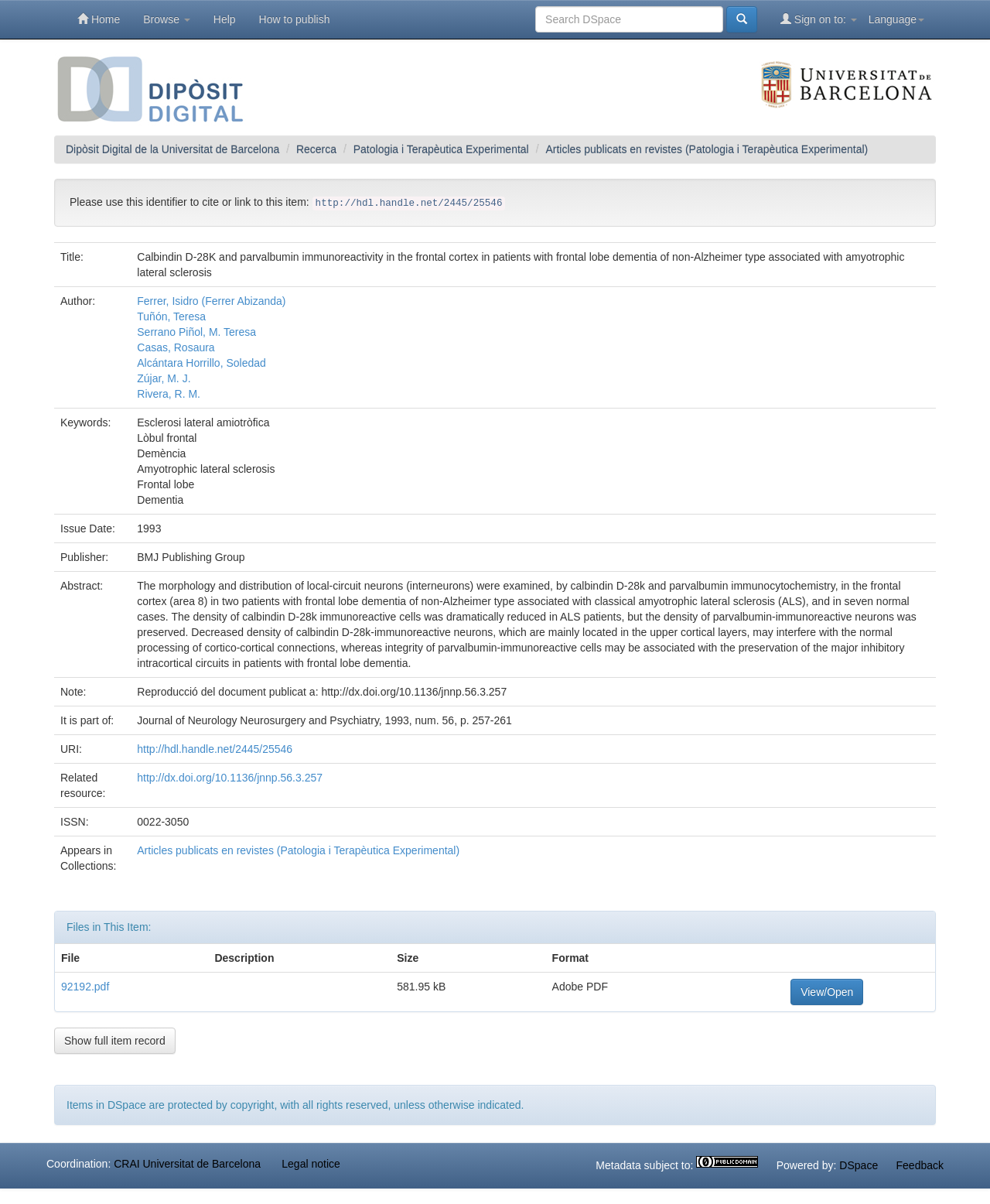Identify the bounding box coordinates of the element to click to follow this instruction: 'Search in the search box'. Ensure the coordinates are four float values between 0 and 1, provided as [left, top, right, bottom].

[0.541, 0.005, 0.731, 0.027]